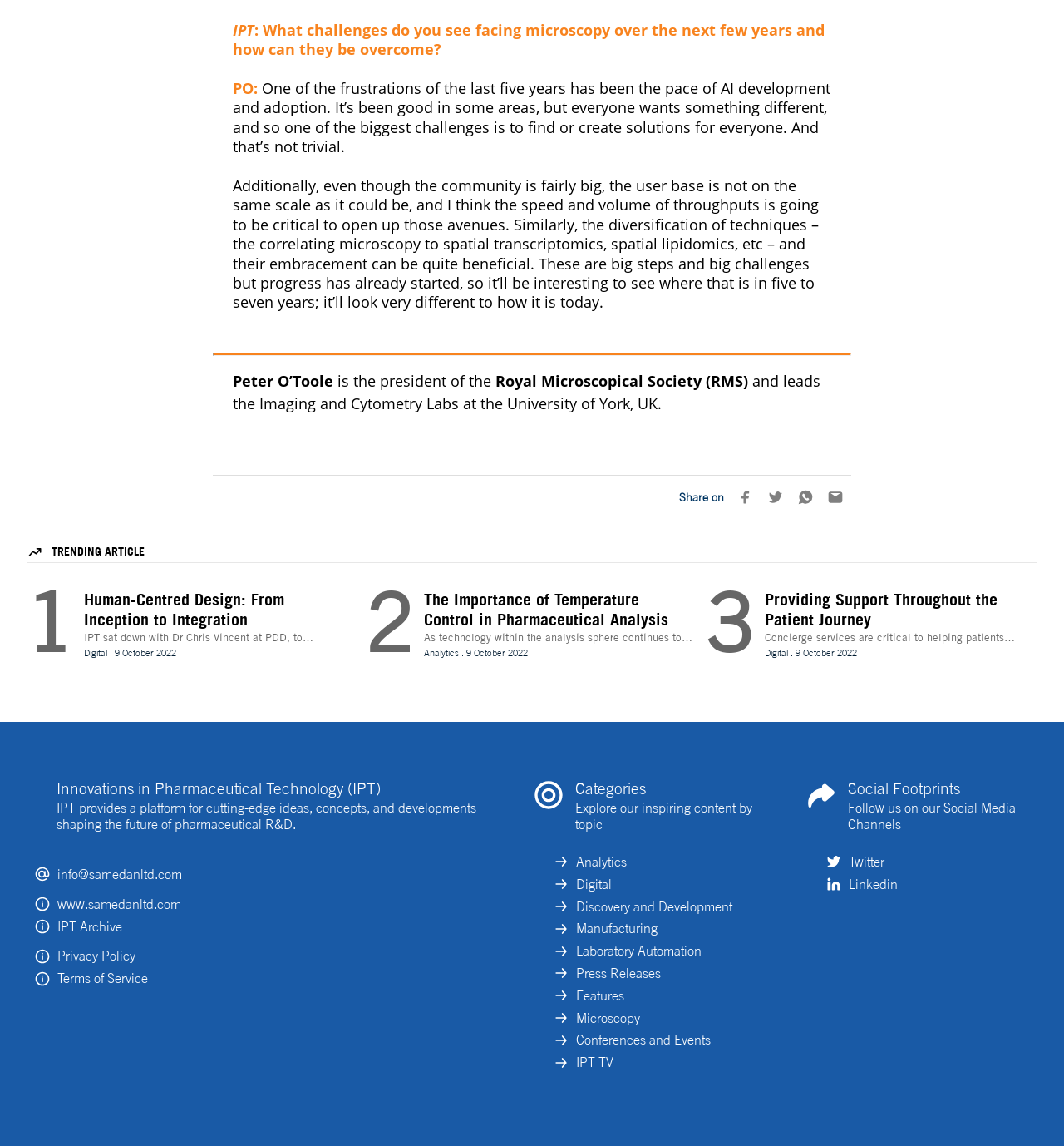What is the name of the president of the Royal Microscopical Society?
Based on the image, provide your answer in one word or phrase.

Peter O'Toole